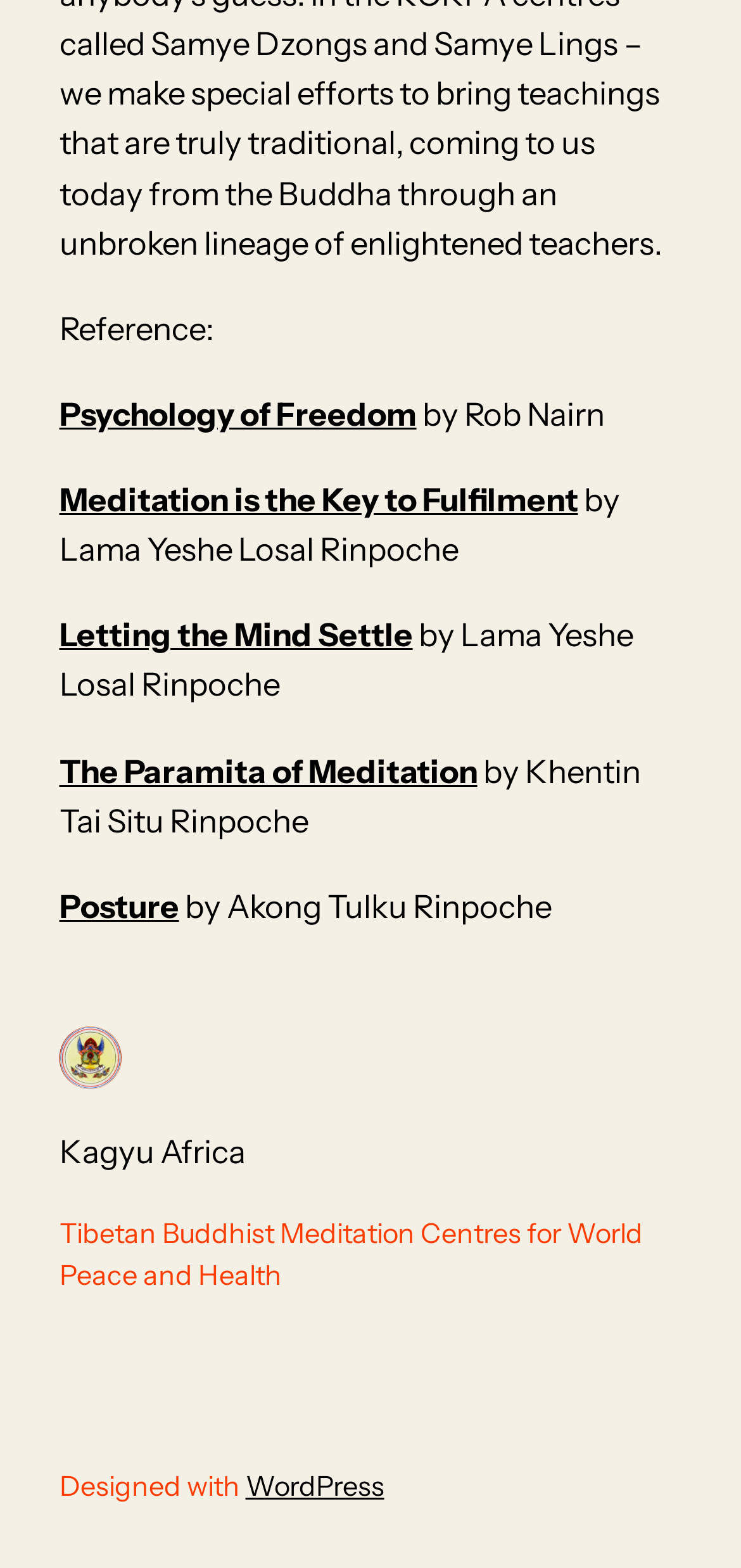Reply to the question with a single word or phrase:
What is the platform used to design the webpage?

WordPress